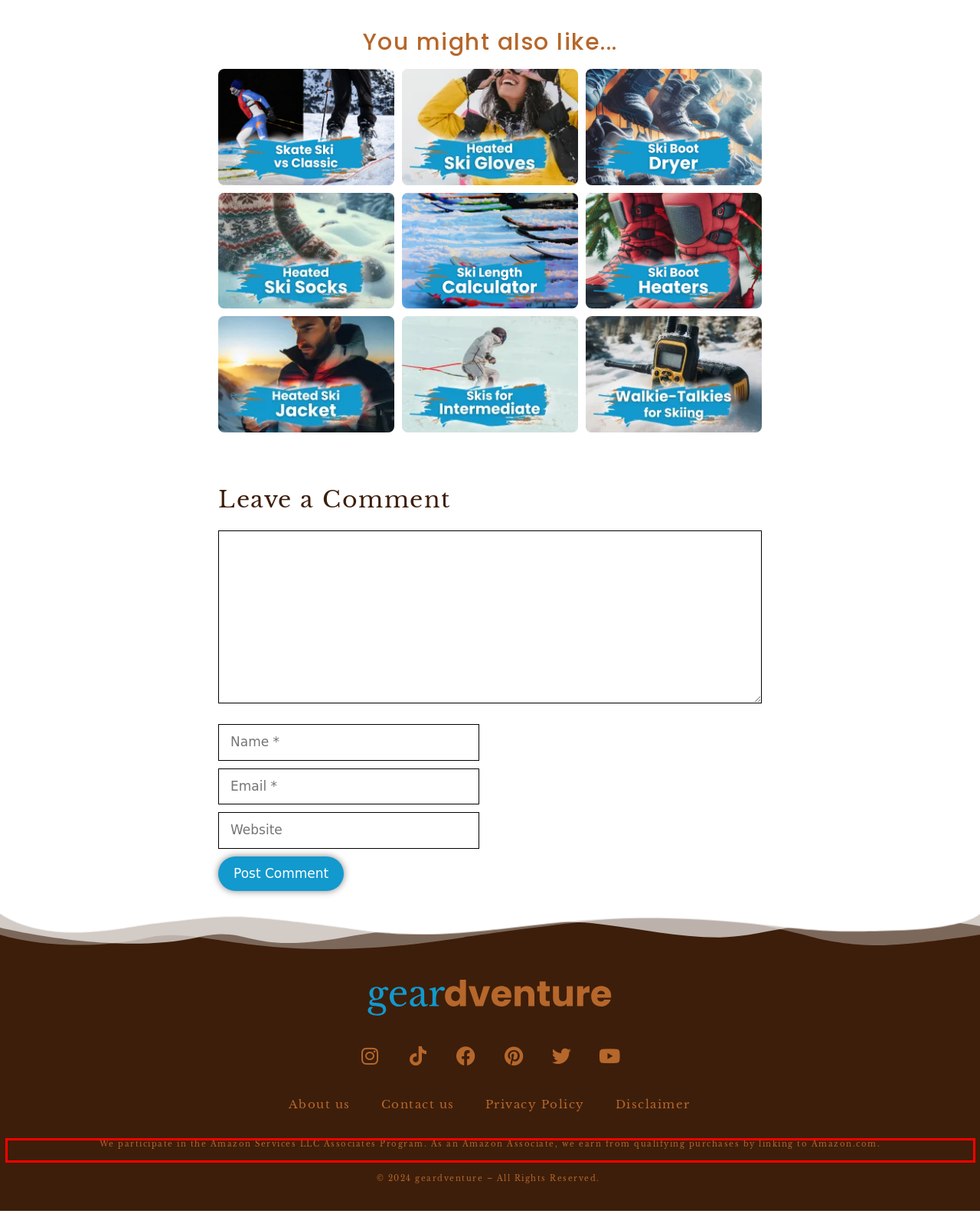From the given screenshot of a webpage, identify the red bounding box and extract the text content within it.

We participate in the Amazon Services LLC Associates Program. As an Amazon Associate, we earn from qualifying purchases by linking to Amazon.com.